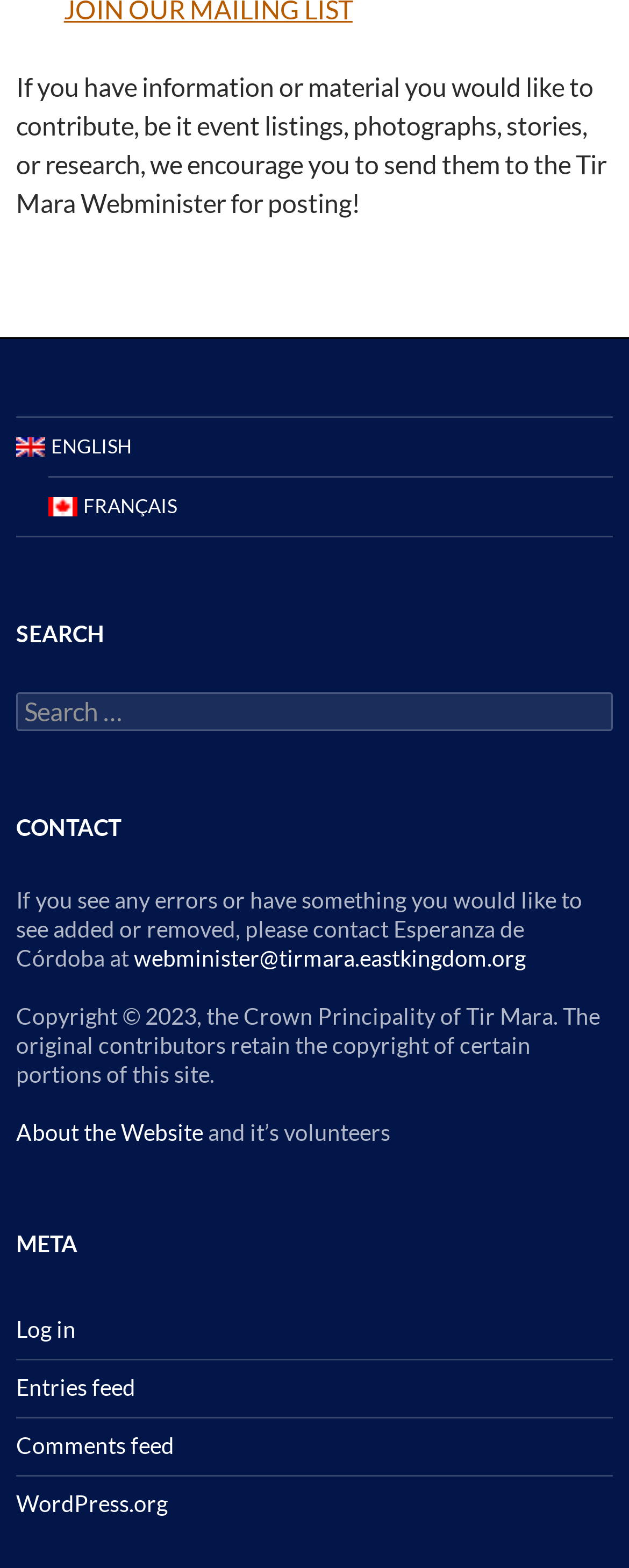Locate the bounding box coordinates of the clickable element to fulfill the following instruction: "Log in". Provide the coordinates as four float numbers between 0 and 1 in the format [left, top, right, bottom].

[0.026, 0.839, 0.121, 0.857]